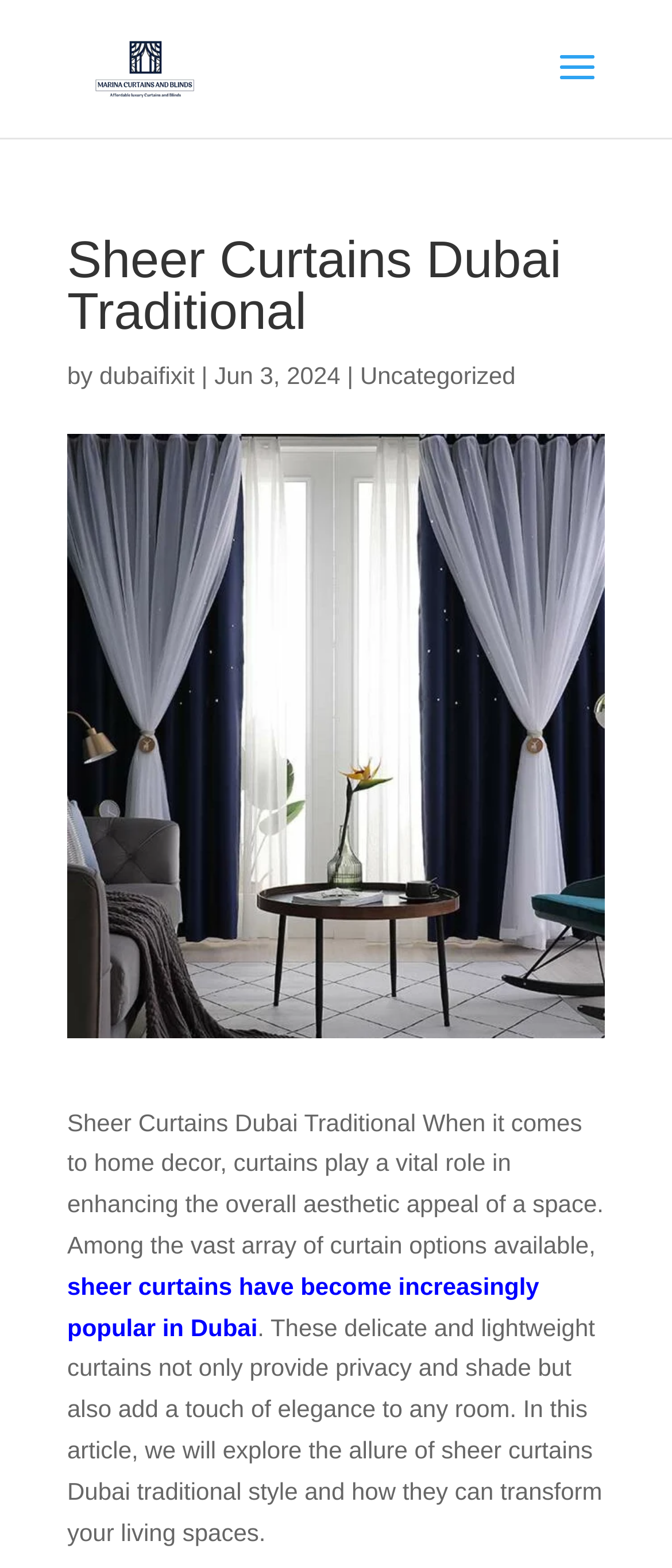Please reply with a single word or brief phrase to the question: 
What is the benefit of sheer curtains?

add elegance